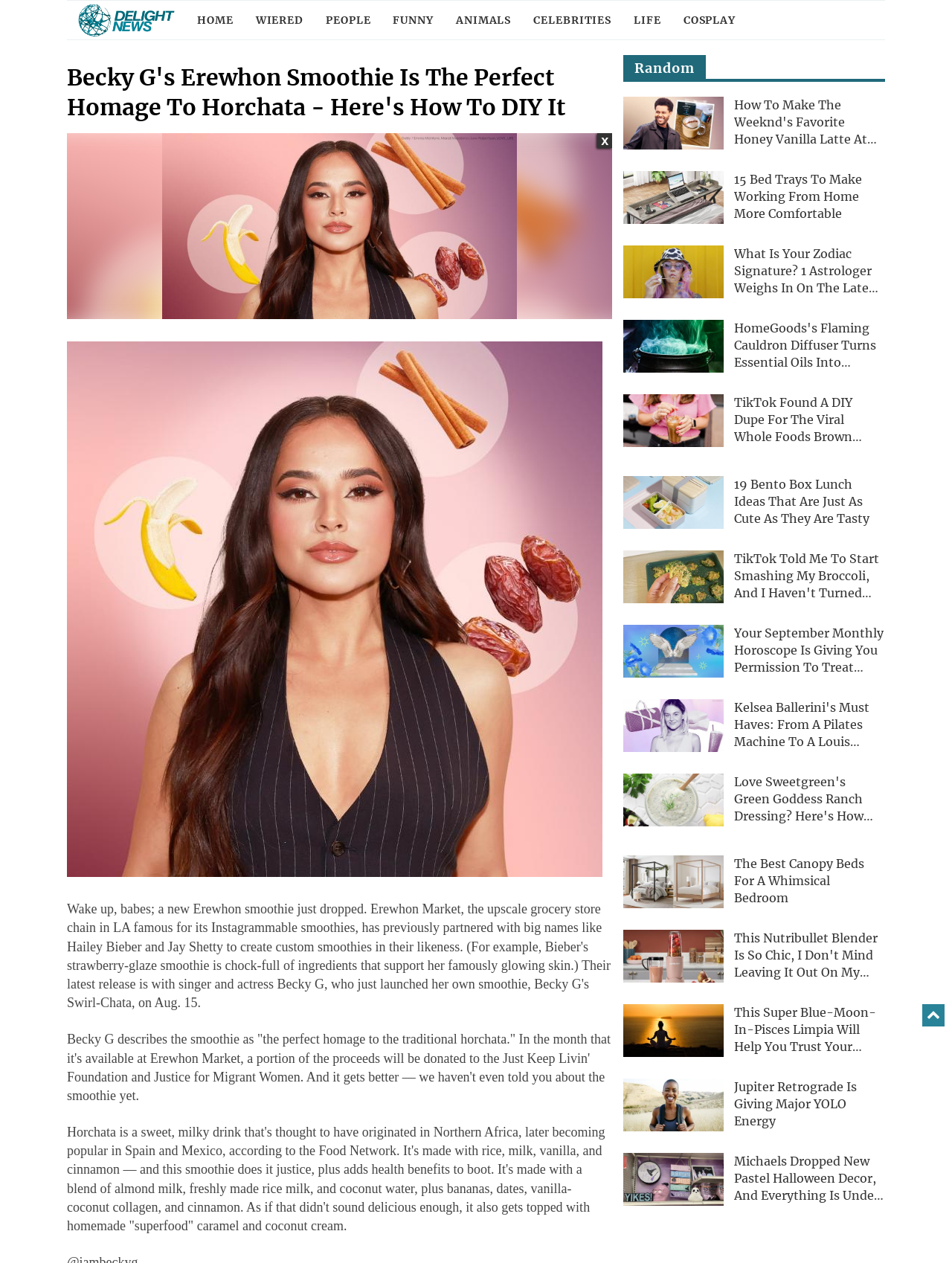Locate the bounding box coordinates of the area to click to fulfill this instruction: "Click on HOME". The bounding box should be presented as four float numbers between 0 and 1, in the order [left, top, right, bottom].

[0.195, 0.001, 0.257, 0.031]